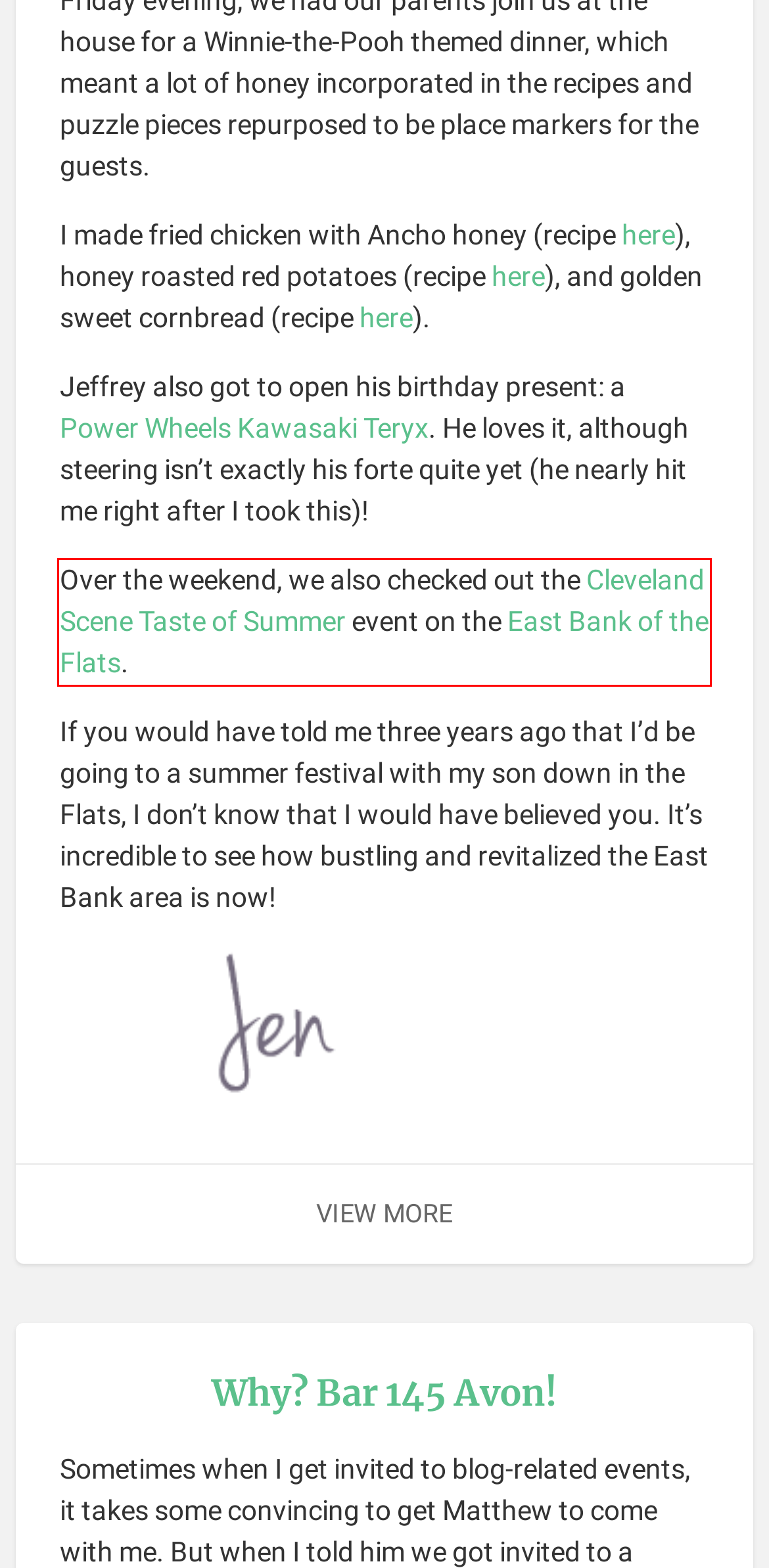Given a screenshot of a webpage, locate the red bounding box and extract the text it encloses.

Over the weekend, we also checked out the Cleveland Scene Taste of Summer event on the East Bank of the Flats.